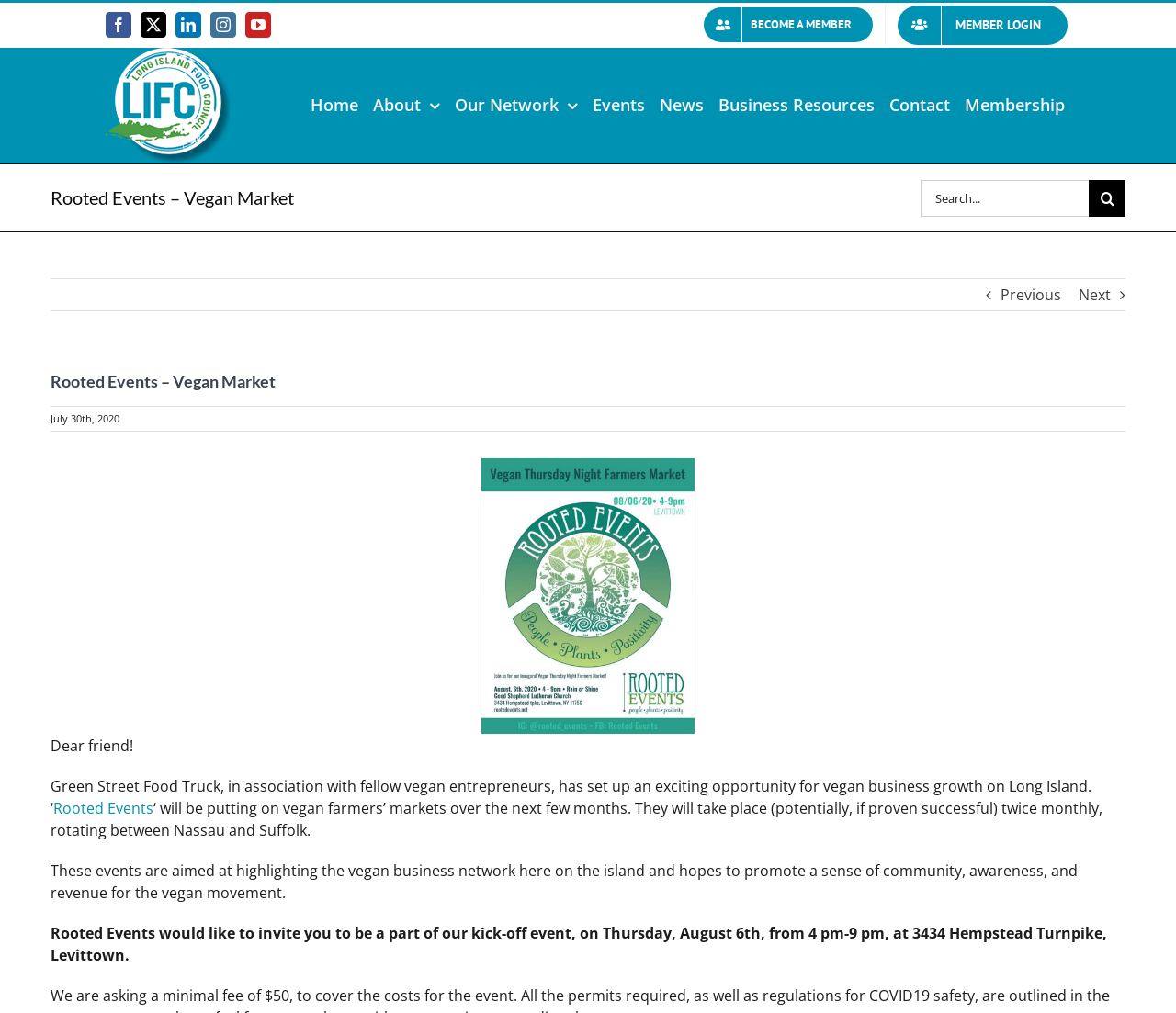How many social media links are there?
Look at the screenshot and respond with one word or a short phrase.

5